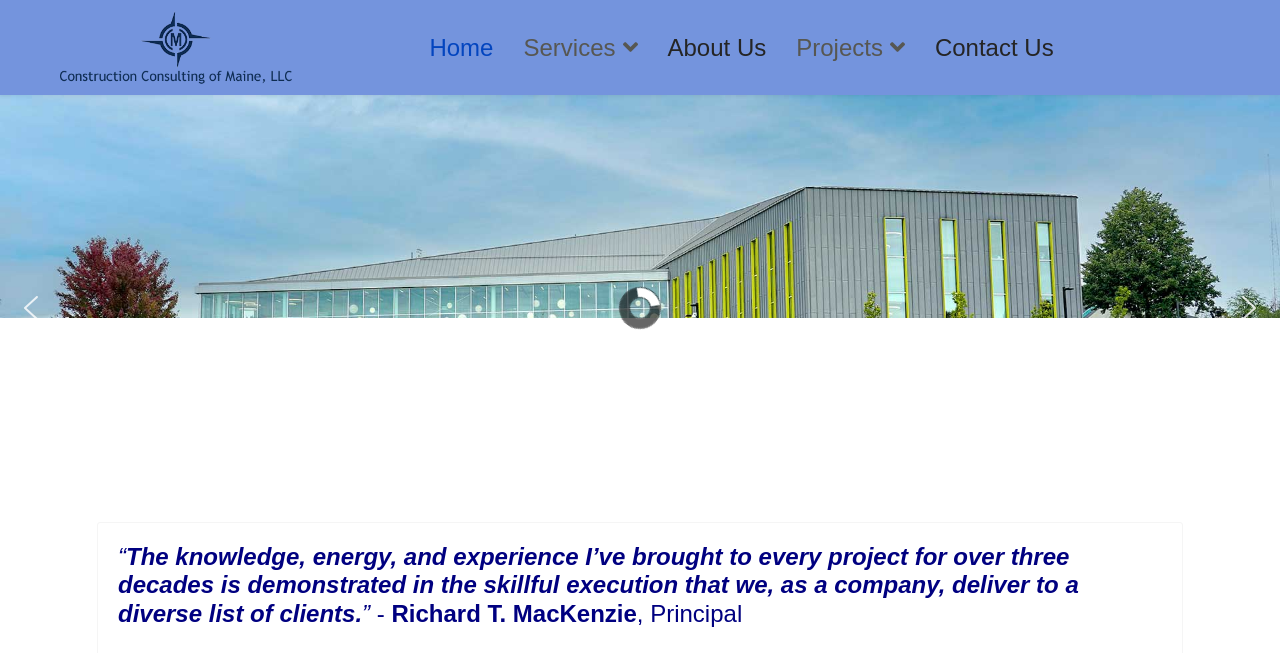Given the description "alt="Construction Consulting of Maine LLC"", provide the bounding box coordinates of the corresponding UI element.

[0.045, 0.015, 0.231, 0.13]